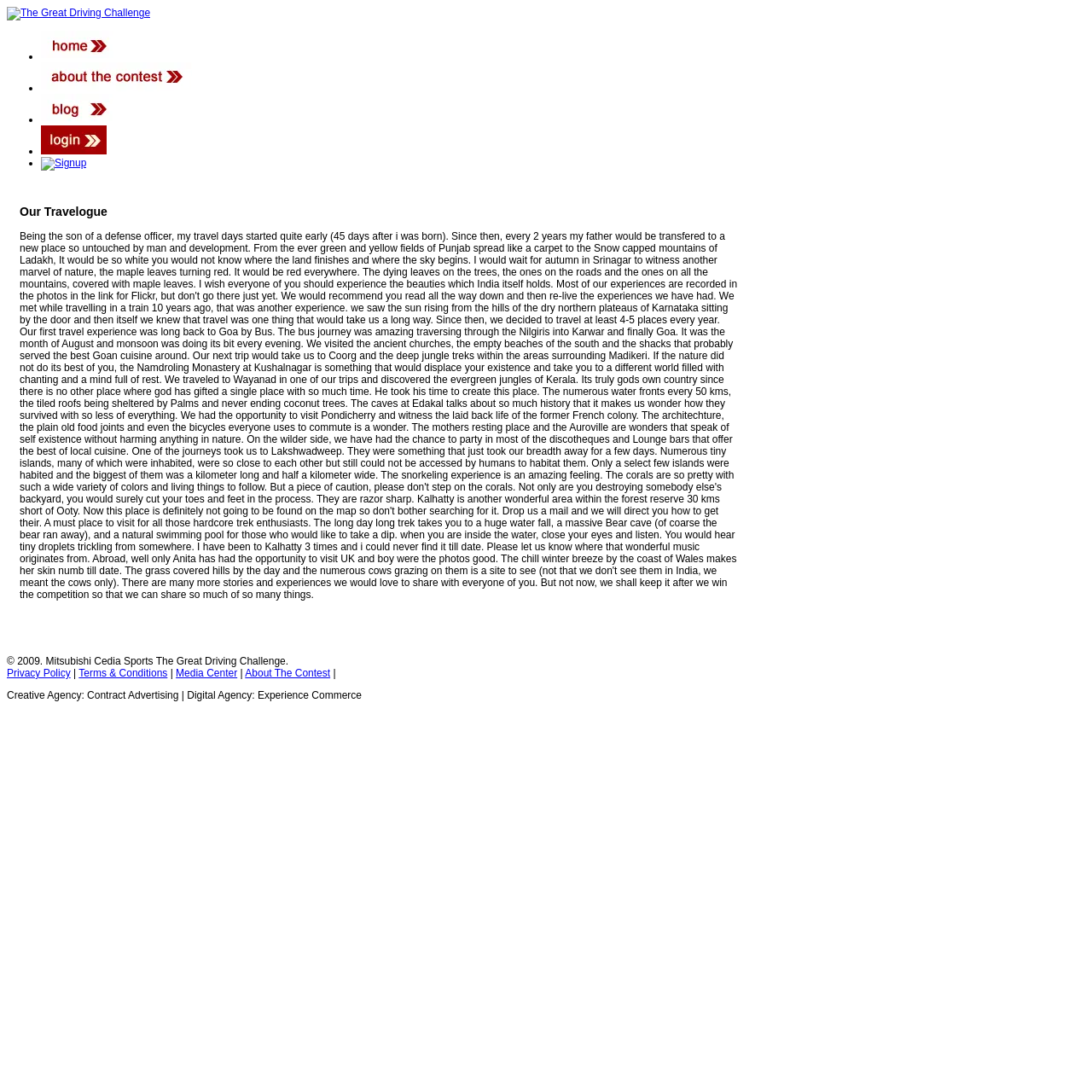Point out the bounding box coordinates of the section to click in order to follow this instruction: "go to home page".

[0.038, 0.046, 0.104, 0.057]